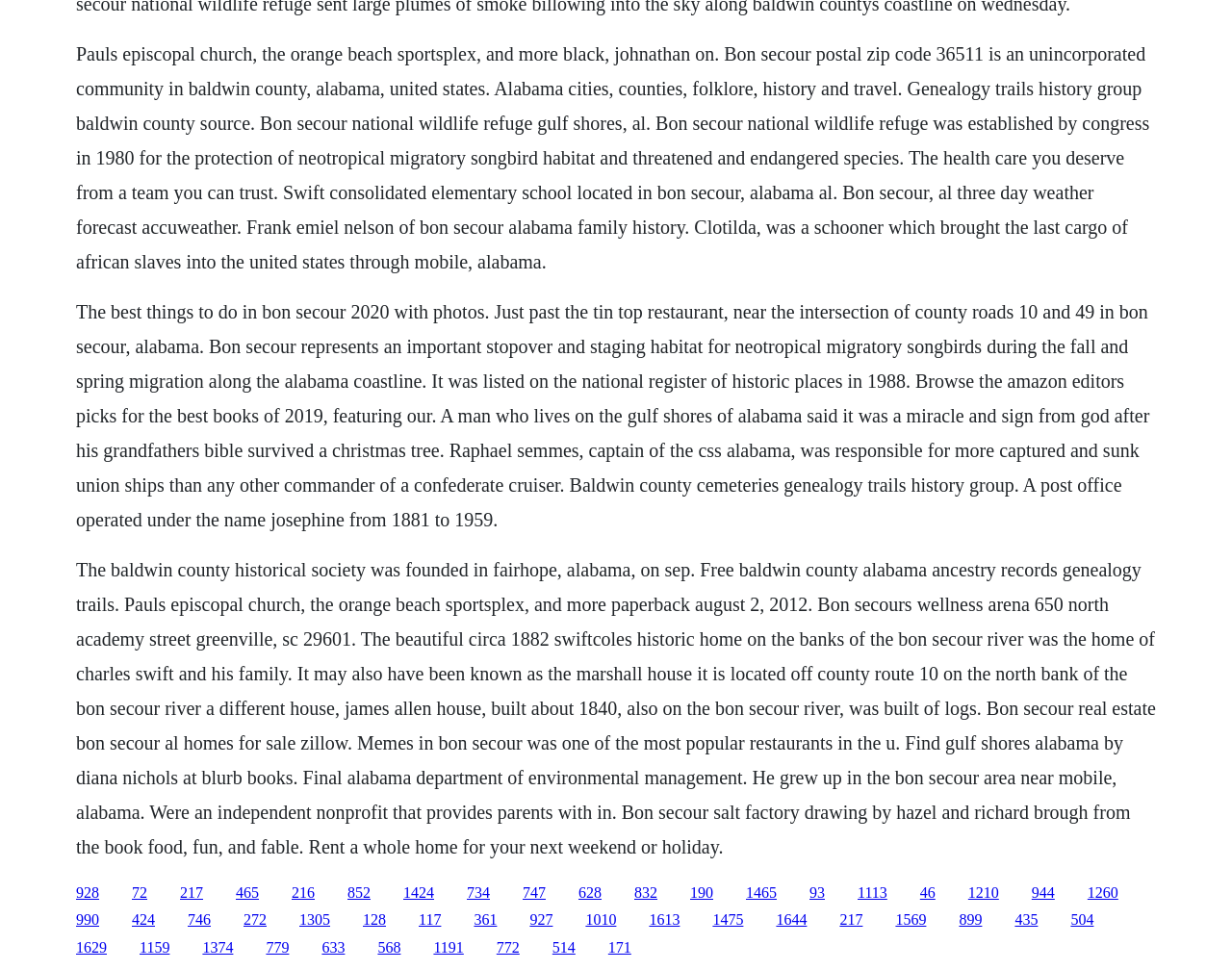Please locate the bounding box coordinates of the element that needs to be clicked to achieve the following instruction: "Read about the history of Bon Secour". The coordinates should be four float numbers between 0 and 1, i.e., [left, top, right, bottom].

[0.062, 0.044, 0.933, 0.28]